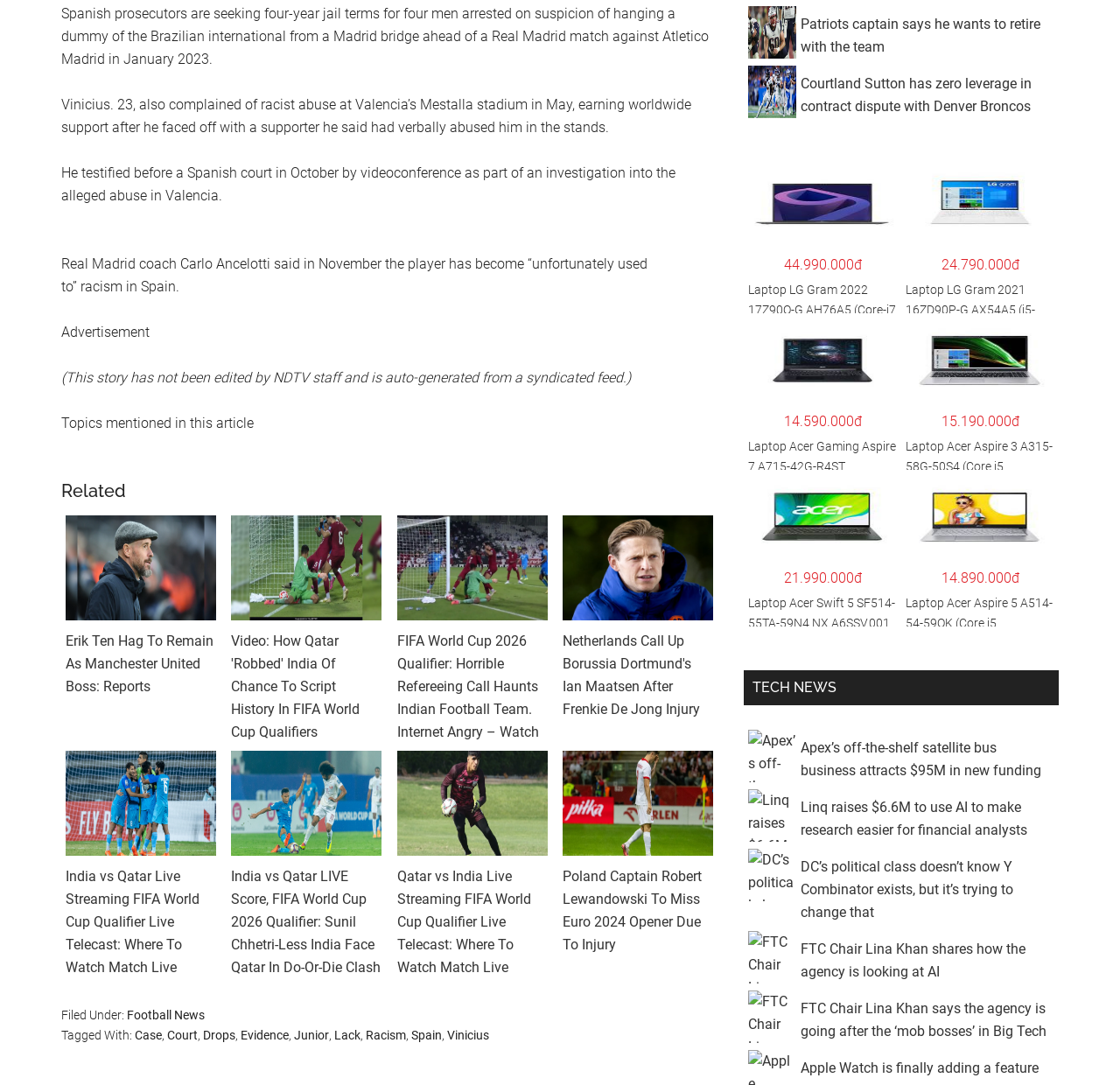Please indicate the bounding box coordinates of the element's region to be clicked to achieve the instruction: "Explore tech news". Provide the coordinates as four float numbers between 0 and 1, i.e., [left, top, right, bottom].

[0.664, 0.618, 0.945, 0.65]